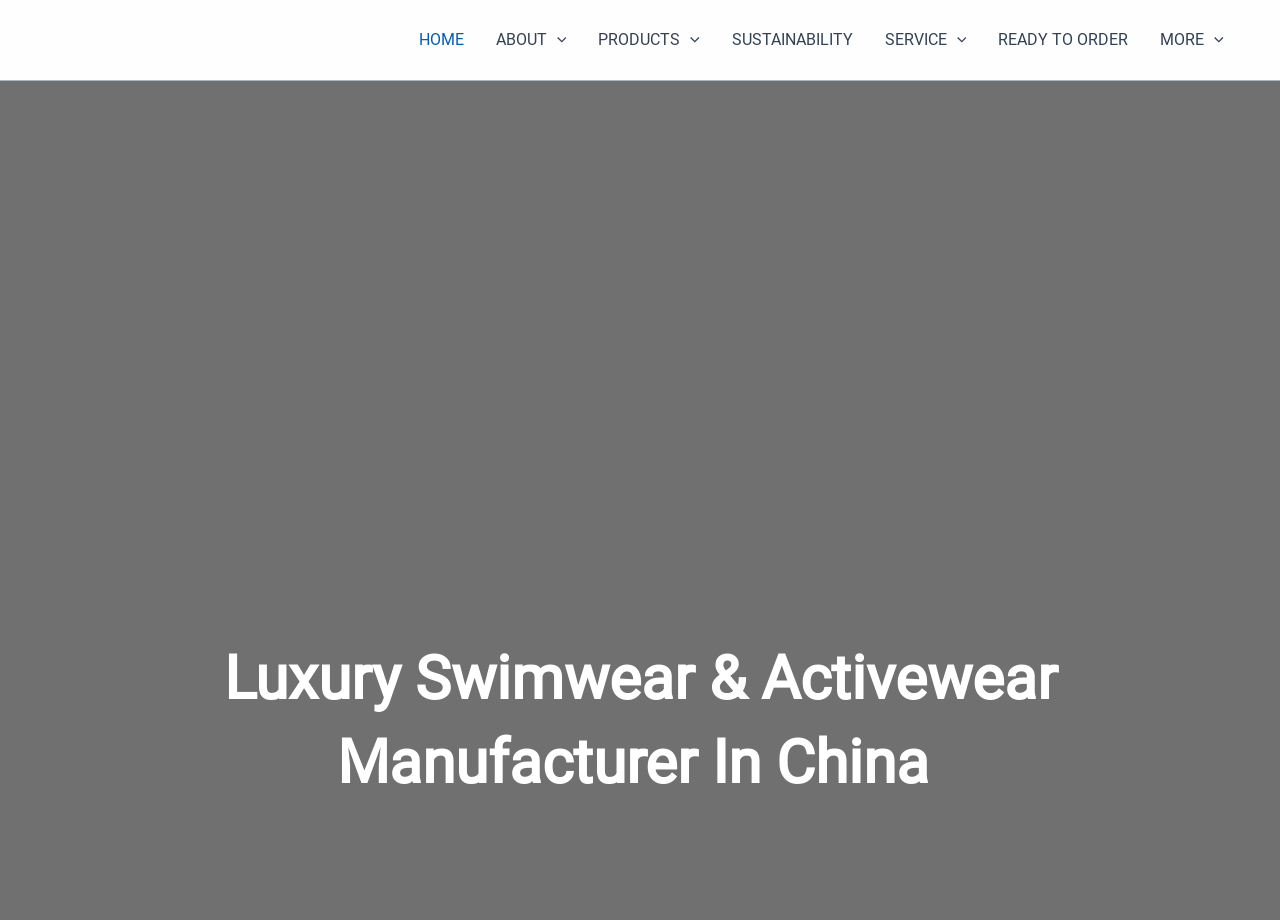Provide the bounding box coordinates for the UI element that is described by this text: "READY TO ORDER". The coordinates should be in the form of four float numbers between 0 and 1: [left, top, right, bottom].

[0.768, 0.0, 0.894, 0.087]